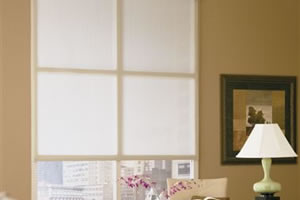Describe every detail you can see in the image.

The image showcases a functional roller shade installed in a stylish interior space. With its clean, minimalist design, the roller shade offers a sleek look while effectively controlling light. This versatile window covering is available in luxurious fabrics and a wide range of colors, enhancing the decor of homes in Atlanta, Georgia. The soft, sheer material allows natural light to filter through while maintaining privacy, making it perfect for various rooms, including bedrooms and living areas. The roller shade reflects modern design trends and is designed to work seamlessly with contemporary decor, offering a practical yet elegant solution for enhancing the ambiance of any space.